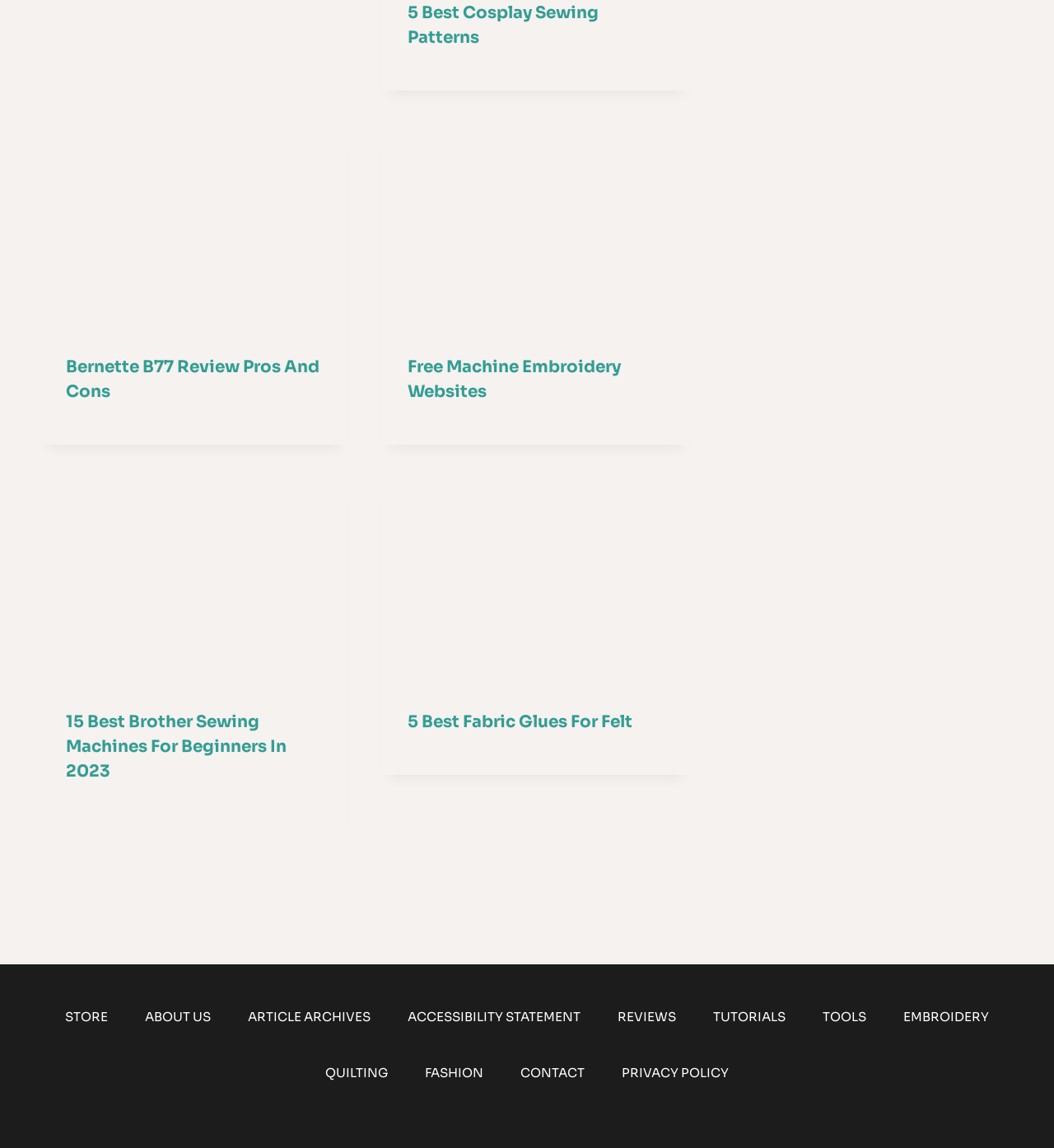What is the title of the first article?
Using the screenshot, give a one-word or short phrase answer.

5 Best Cosplay Sewing Patterns